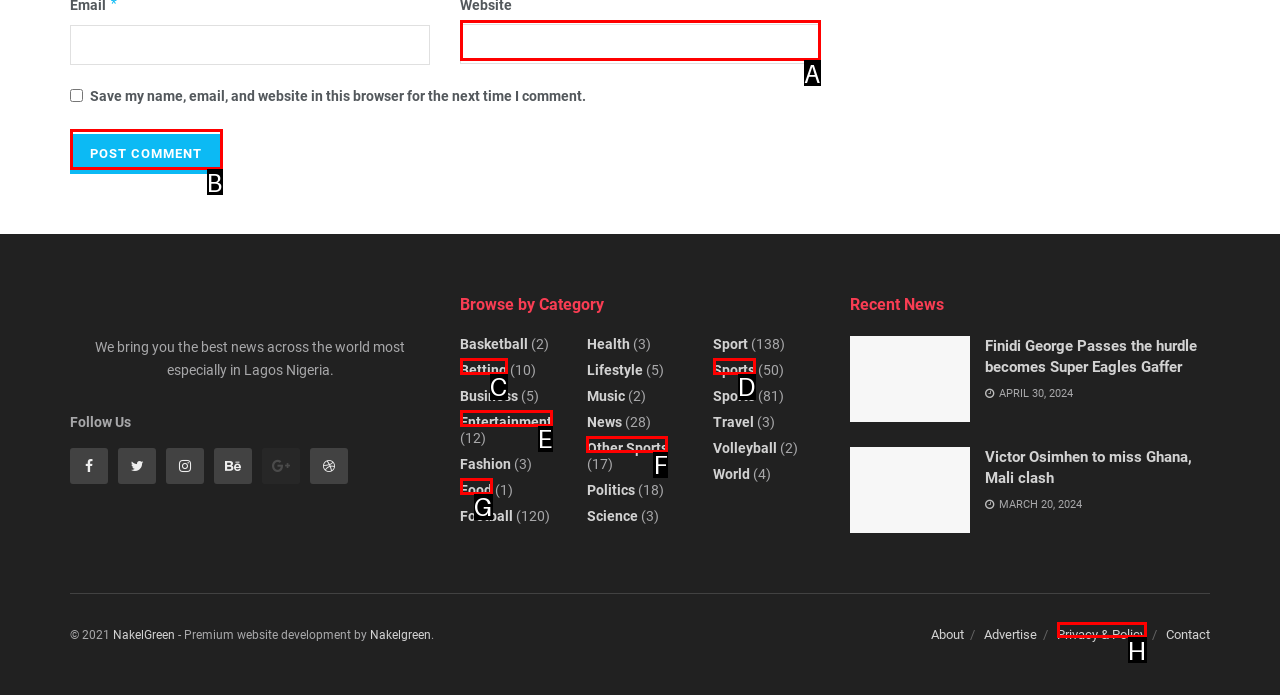Tell me which one HTML element best matches the description: Entertainment
Answer with the option's letter from the given choices directly.

E